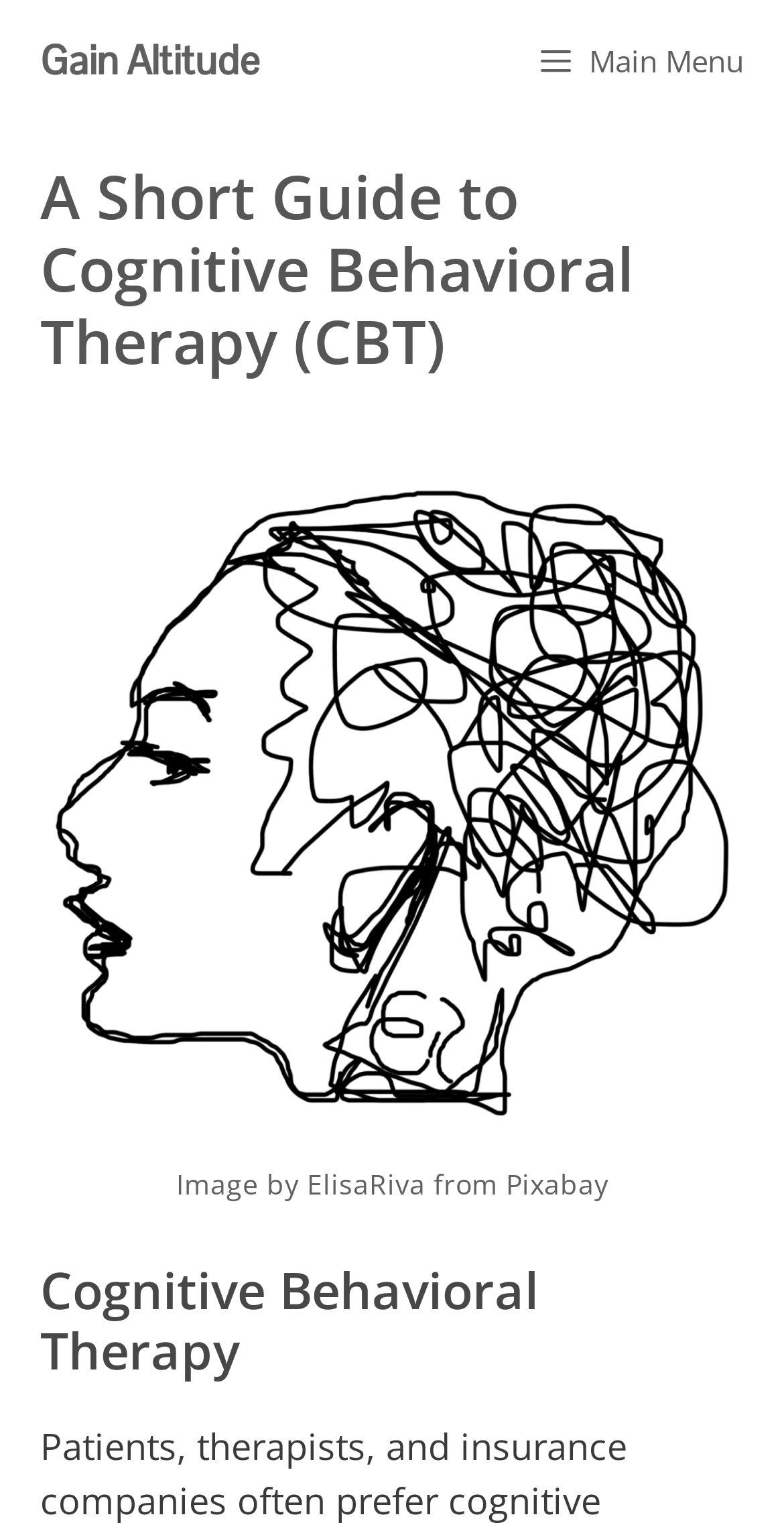Describe all the key features and sections of the webpage thoroughly.

The webpage is a guide to Cognitive Behavioral Therapy (CBT), with a focus on its benefits and applications. At the top left of the page, there is a link to "Gain Altitude" and a main menu button with an icon, which is not expanded by default. 

Below the main menu button, there is a header section that spans almost the entire width of the page. Within this section, there is a prominent heading that reads "A Short Guide to Cognitive Behavioral Therapy (CBT)". 

Below the header section, there is a large figure that occupies most of the page's width, containing an image related to Cognitive Behavioral Therapy. The image is accompanied by a caption at the bottom, which credits the image to ElisaRiva from Pixabay. 

Further down the page, there is another heading that reads "Cognitive Behavioral Therapy", which appears to be a subheading or a section title.